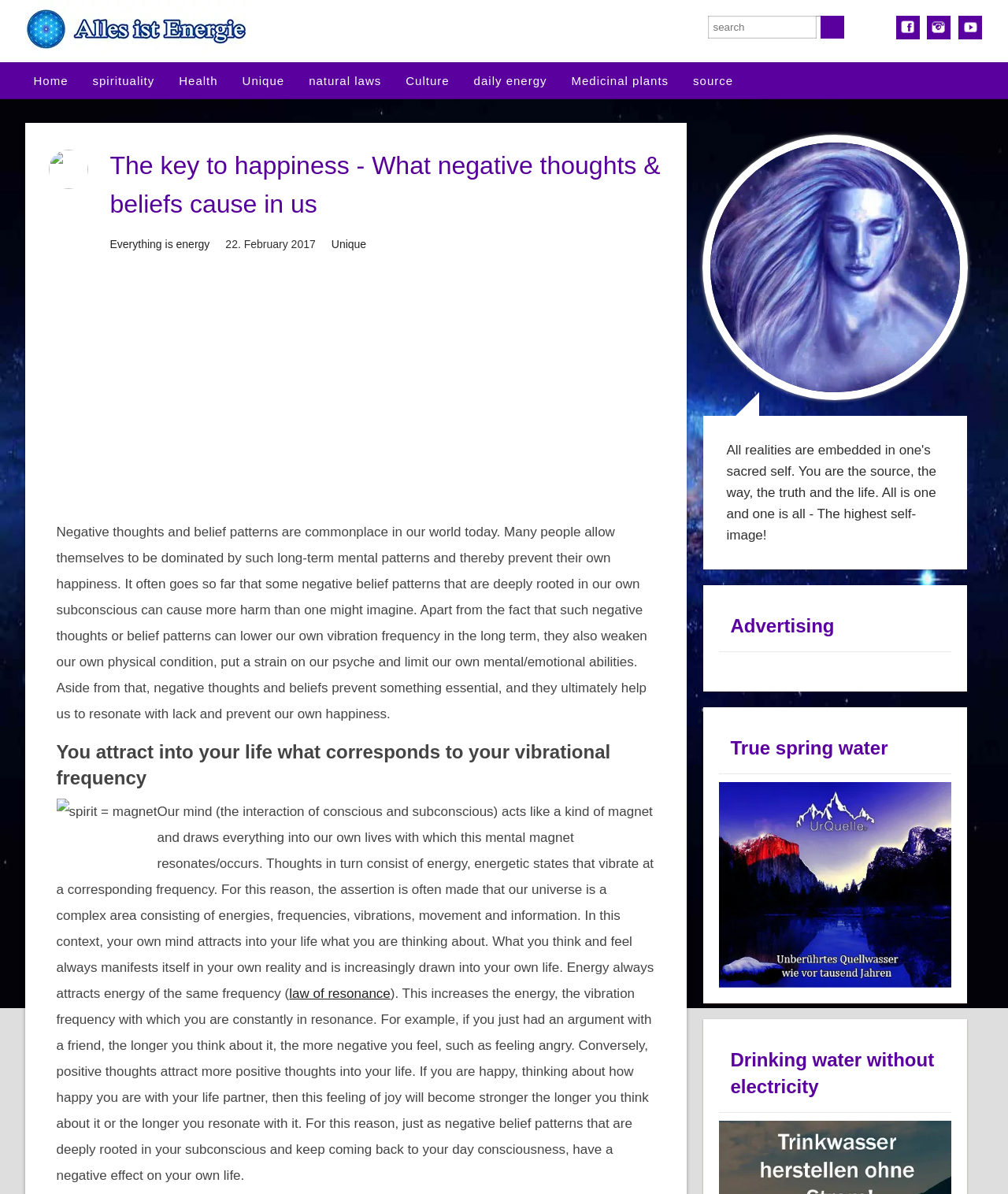Provide a thorough summary of the webpage.

The webpage is titled "The key to happiness - What negative thoughts & beliefs cause in us". At the top, there is a heading "Everything is energy" with a corresponding link and image. Below this, there is a search box with a "Search" button to its right. To the right of the search box, there are three social media links: "fb", "Twitter", and "Email", each with its respective image.

Below the search box, there is a navigation menu with nine links: "Home", "spirituality", "Health", "Unique", "natural laws", "Culture", "daily energy", "Medicinal plants", and "source". 

The main content of the webpage starts with a heading "The key to happiness - What negative thoughts & beliefs cause in us". Below this, there is a paragraph of text discussing how negative thoughts and beliefs can prevent happiness and have negative effects on one's life. 

To the right of this text, there is an image. Below the image, there are two more paragraphs of text discussing how negative thoughts and beliefs can lower one's vibration frequency, weaken physical condition, and limit mental and emotional abilities. 

Next, there is a heading "You attract into your life what corresponds to your vibrational frequency" followed by an image with the caption "spirit = magnet". Below this, there is a long paragraph of text explaining how the mind acts like a magnet, attracting energies and frequencies that resonate with one's thoughts and feelings. 

At the bottom of the page, there are three sections: "about", "Advertising", and "True spring water", each with its respective image and link. The "True spring water" section also has a subheading "Drinking water without electricity".